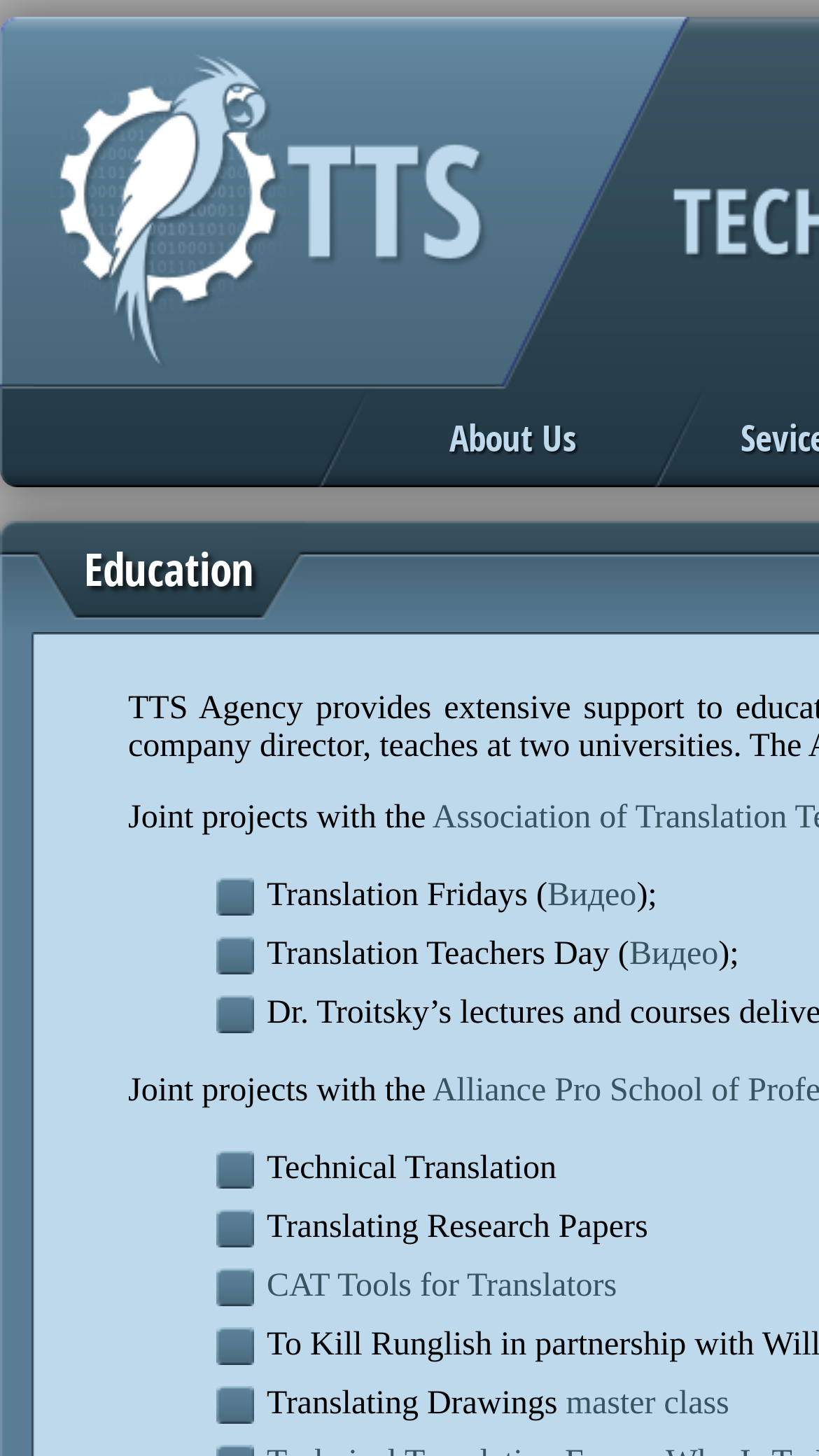What is the first link on the webpage?
Using the visual information, answer the question in a single word or phrase.

About Us